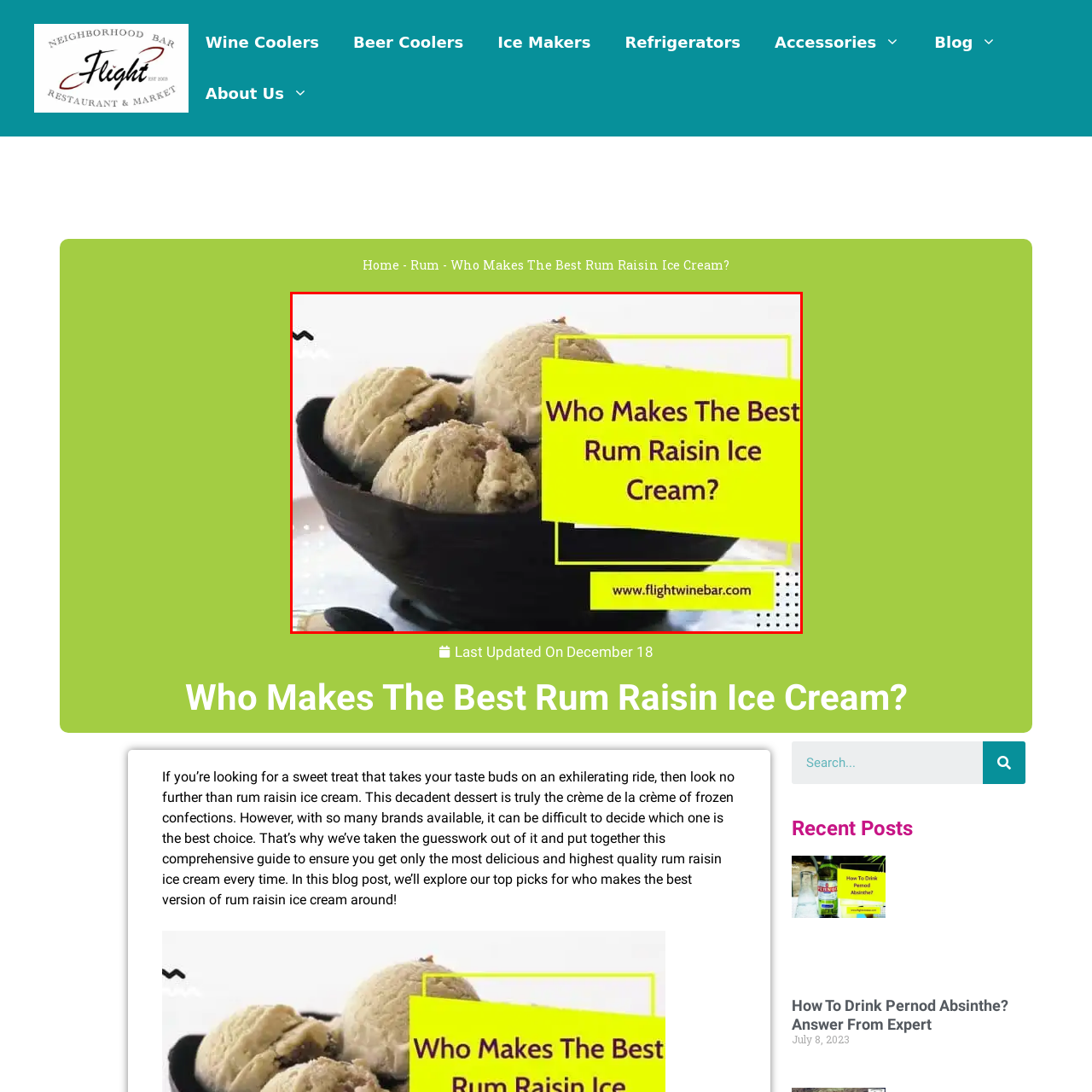Observe the area inside the red box, What is the URL mentioned in the image? Respond with a single word or phrase.

www.flightwinebar.com